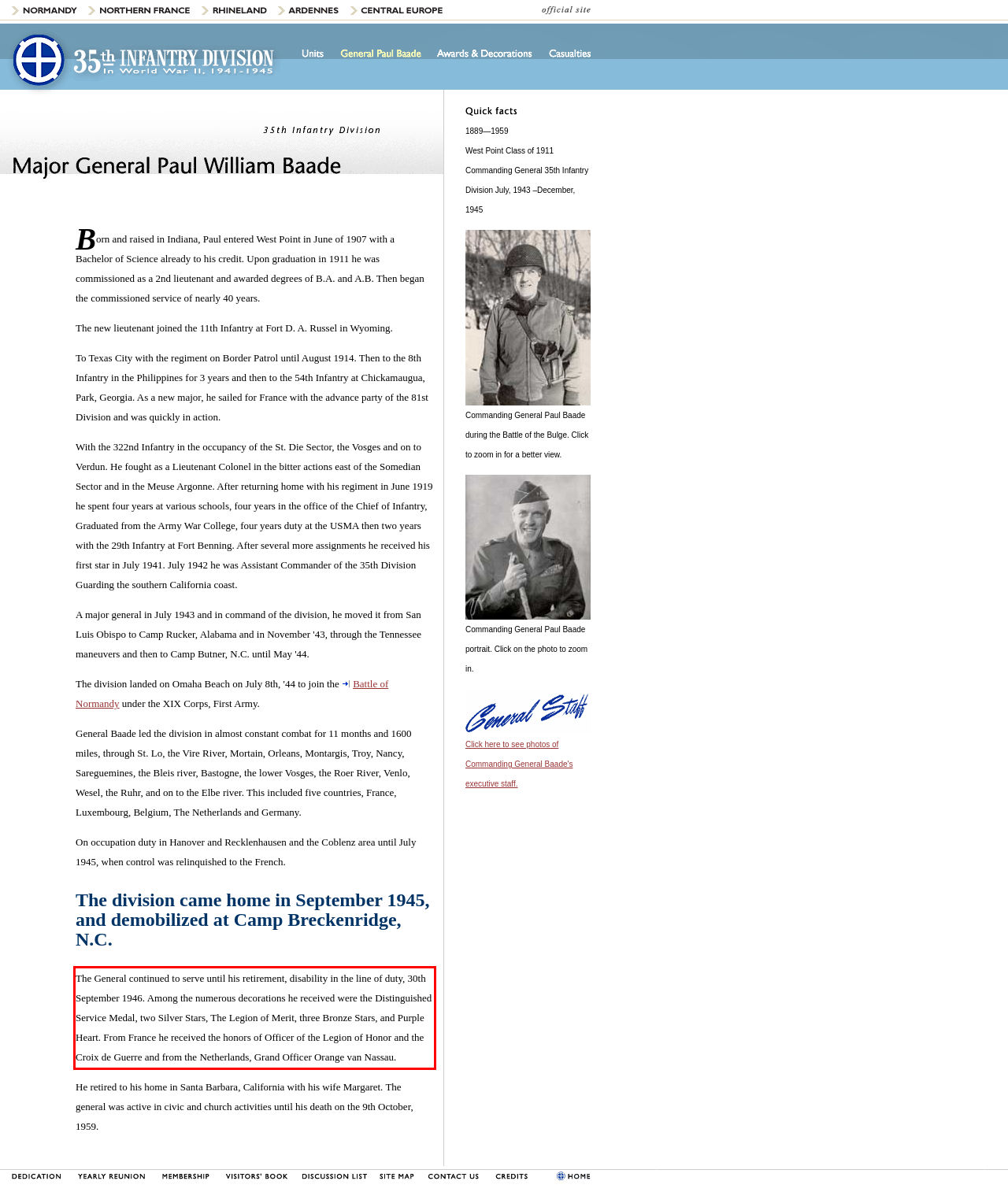The screenshot provided shows a webpage with a red bounding box. Apply OCR to the text within this red bounding box and provide the extracted content.

The General continued to serve until his retirement, disability in the line of duty, 30th September 1946. Among the numerous decorations he received were the Distinguished Service Medal, two Silver Stars, The Legion of Merit, three Bronze Stars, and Purple Heart. From France he received the honors of Officer of the Legion of Honor and the Croix de Guerre and from the Netherlands, Grand Officer Orange van Nassau.